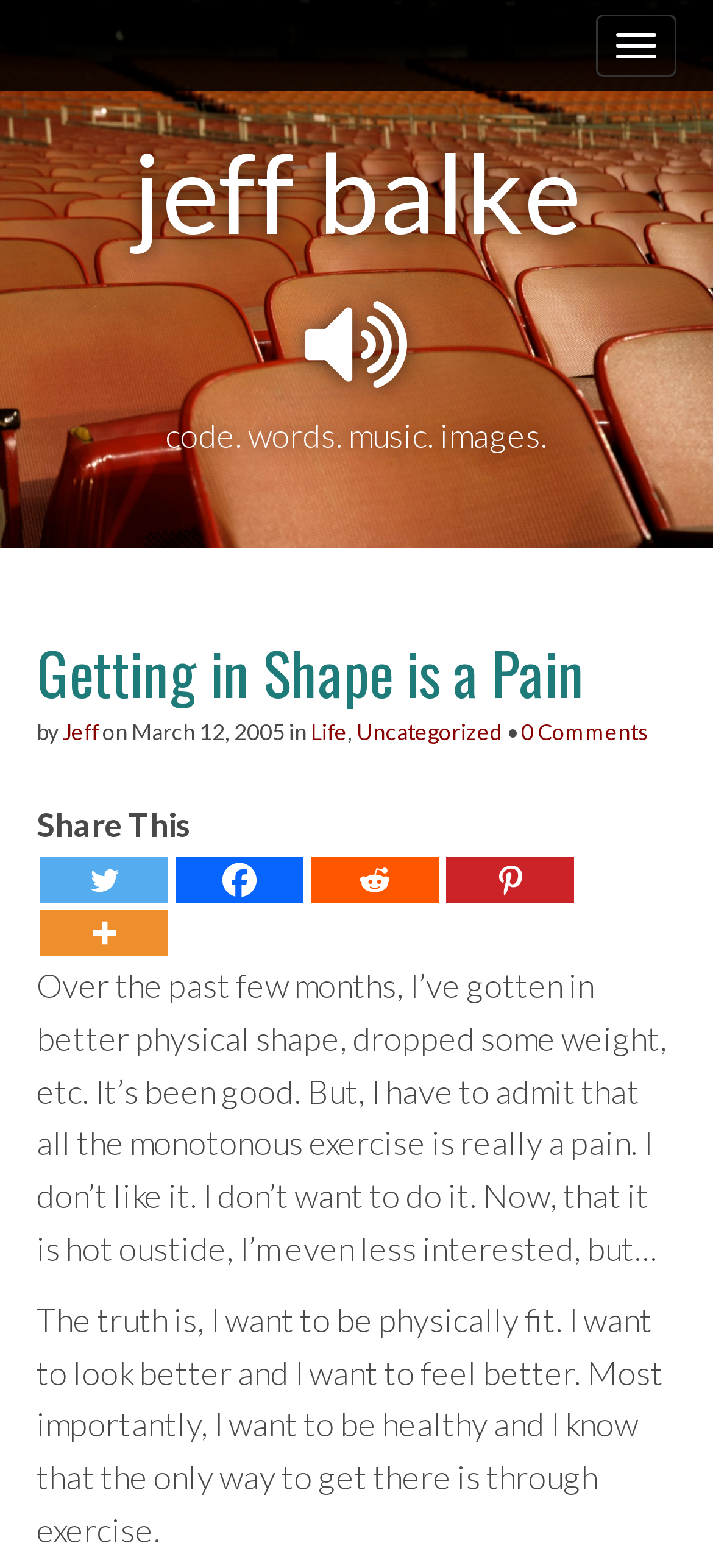What is the category of the article?
Please look at the screenshot and answer using one word or phrase.

Life, Uncategorized